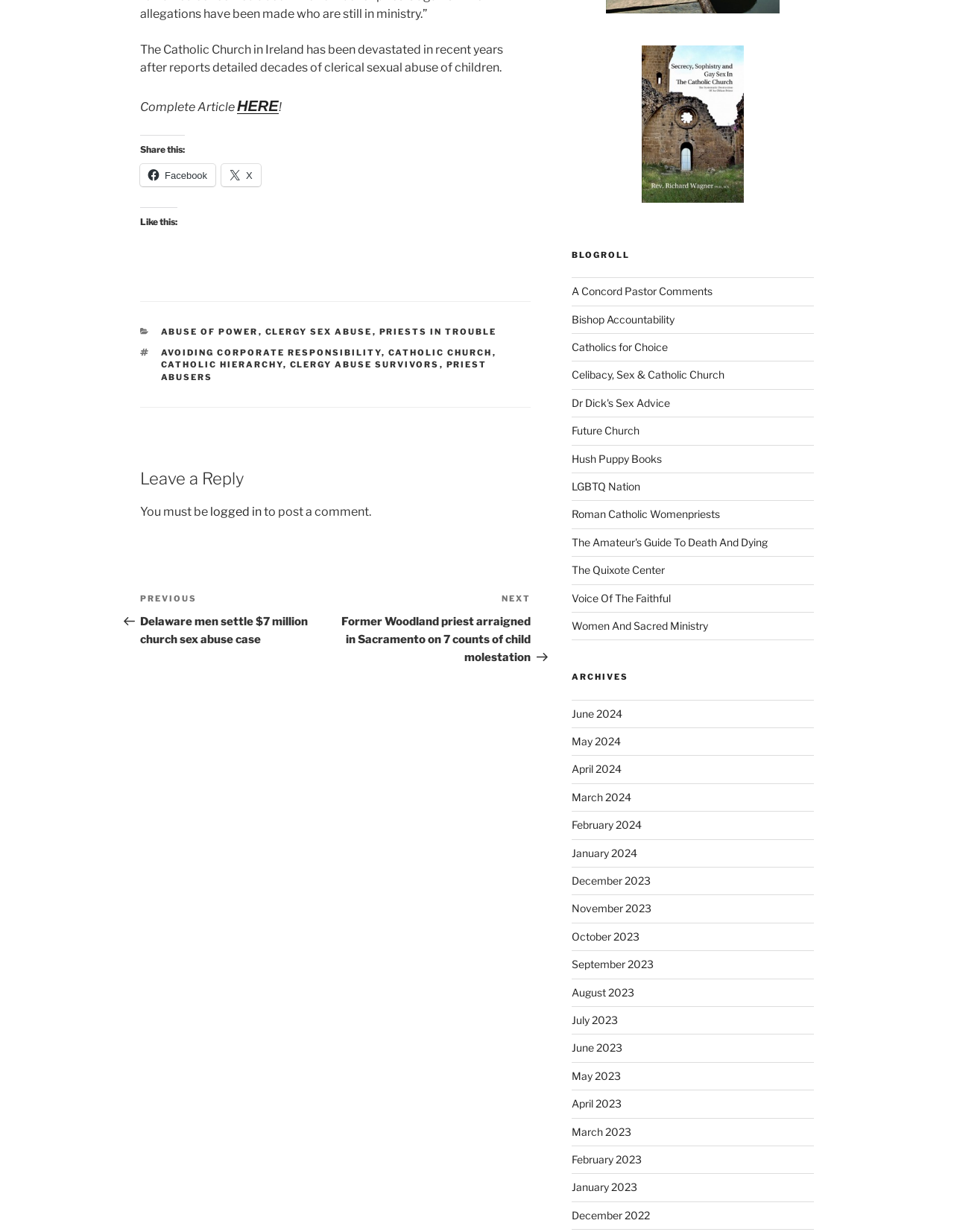Locate the bounding box coordinates of the element that should be clicked to fulfill the instruction: "Visit the 'Bishop Accountability' blog".

[0.599, 0.254, 0.707, 0.264]